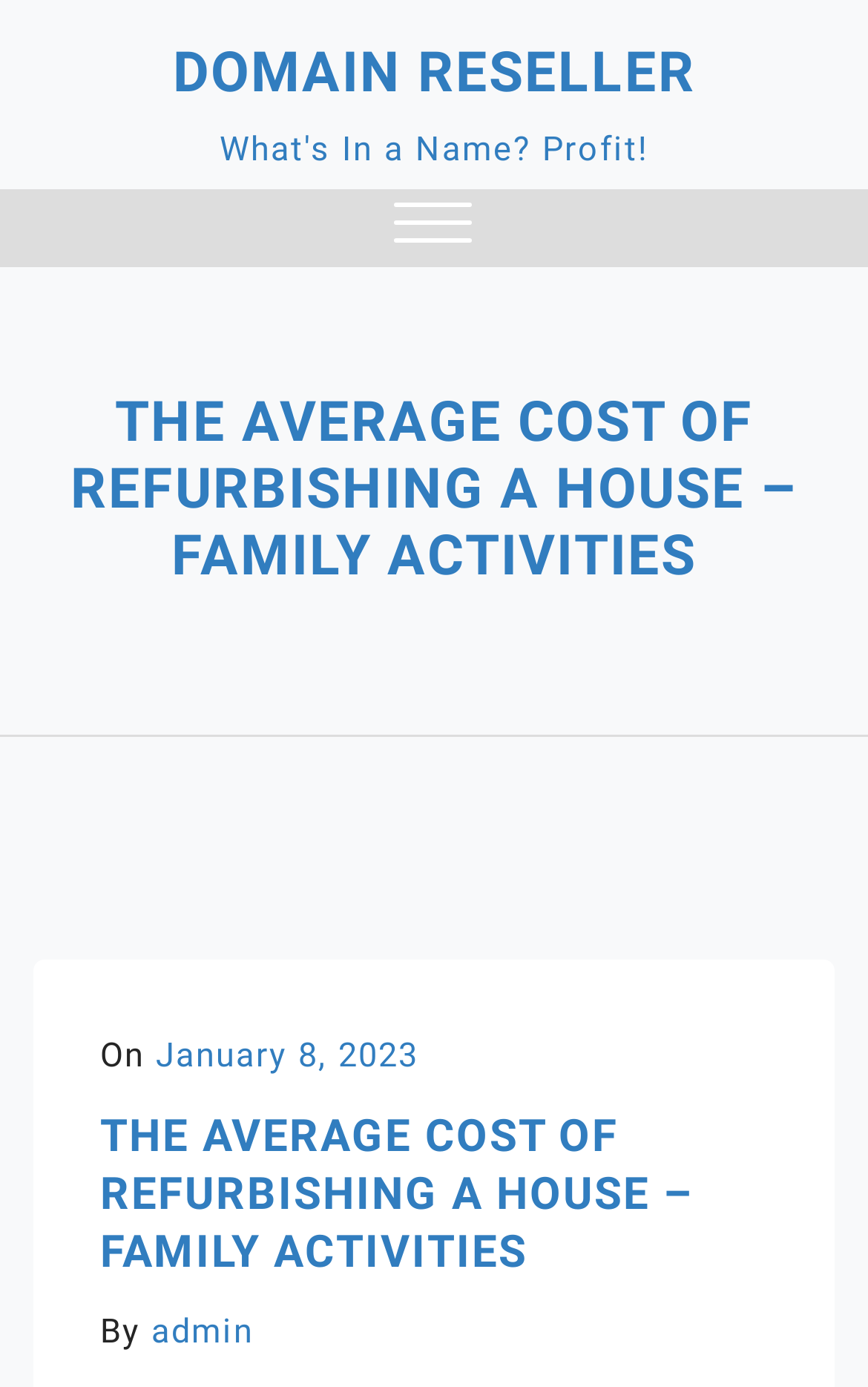Is there a menu button on the webpage?
Refer to the image and answer the question using a single word or phrase.

Yes